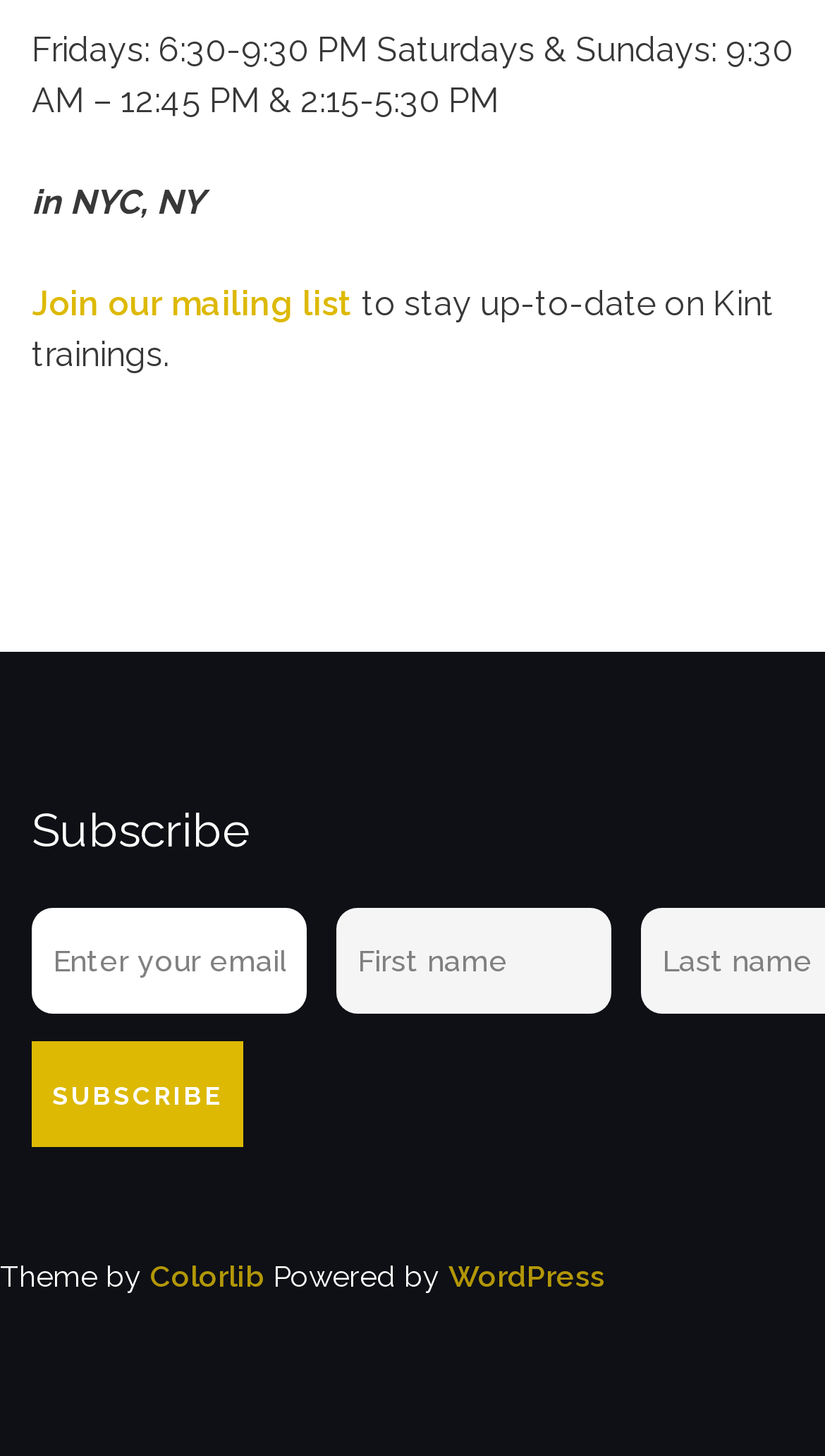Provide the bounding box coordinates, formatted as (top-left x, top-left y, bottom-right x, bottom-right y), with all values being floating point numbers between 0 and 1. Identify the bounding box of the UI element that matches the description: name="subscribe" value="Subscribe"

[0.038, 0.715, 0.295, 0.788]